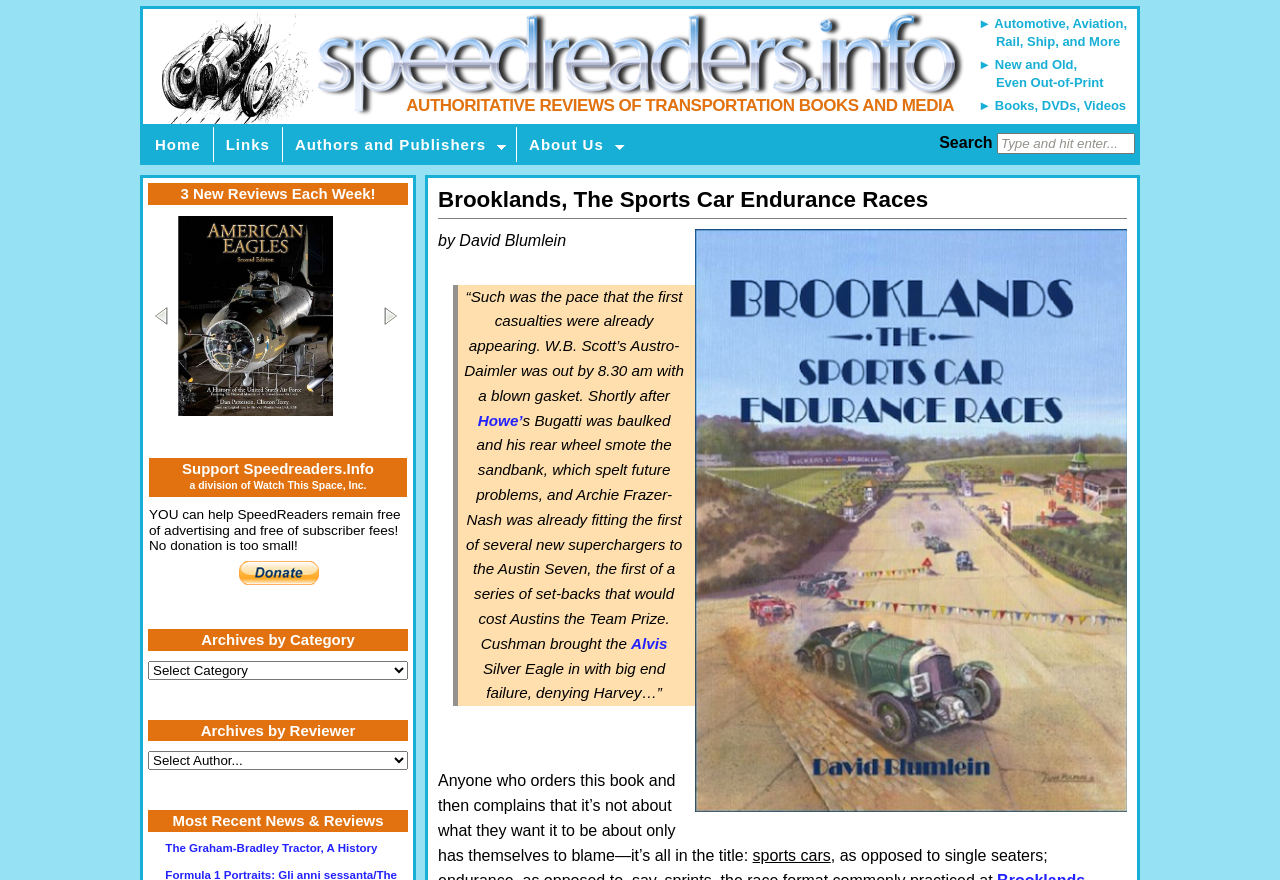Please specify the bounding box coordinates of the clickable region to carry out the following instruction: "Go to the home page". The coordinates should be four float numbers between 0 and 1, in the format [left, top, right, bottom].

[0.112, 0.144, 0.167, 0.184]